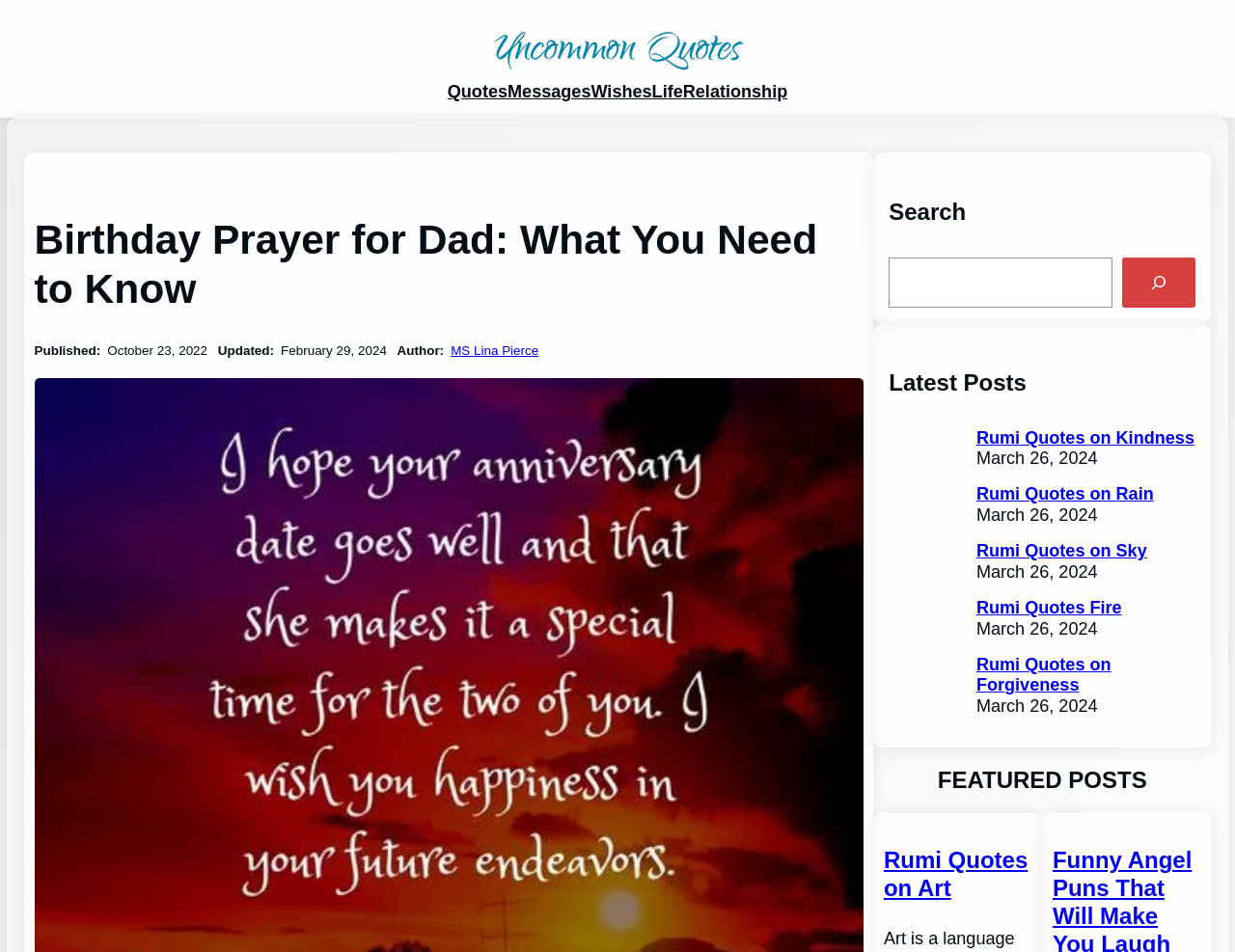How many featured posts are there?
Please answer using one word or phrase, based on the screenshot.

1